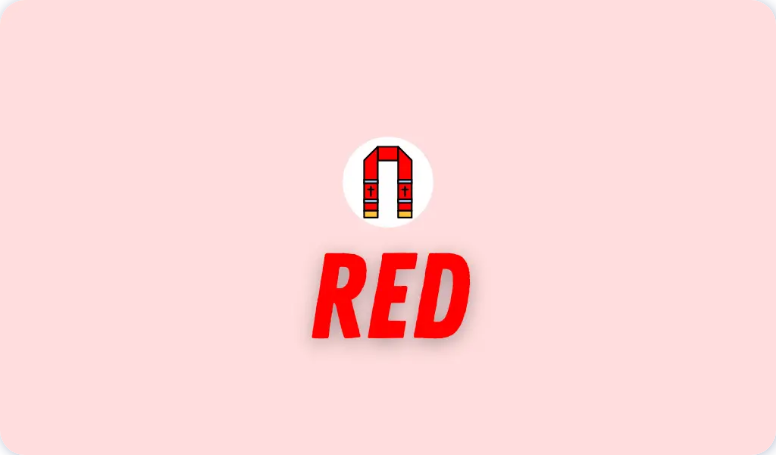What is the significance of the red chasuble in the circular emblem?
Based on the screenshot, respond with a single word or phrase.

Liturgical celebration